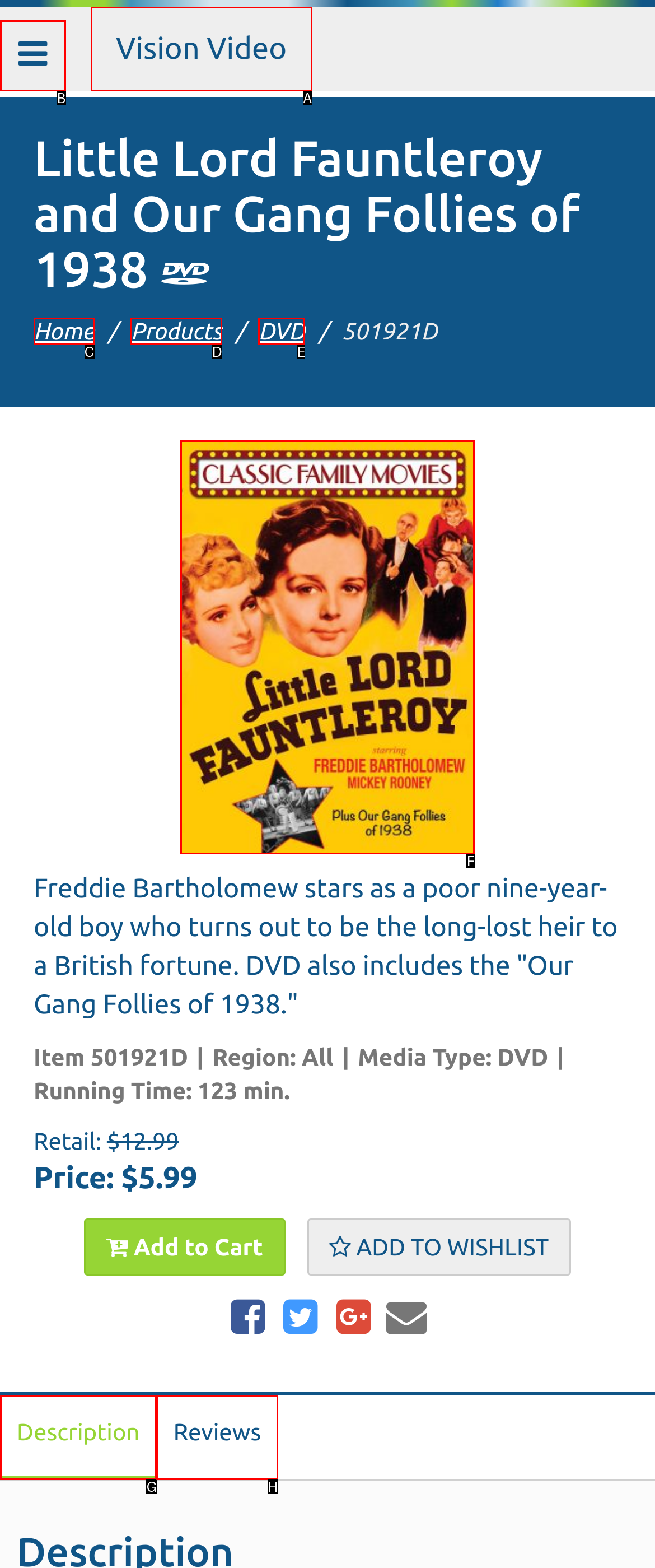Determine which option fits the element description: Toggle navigation
Answer with the option’s letter directly.

B